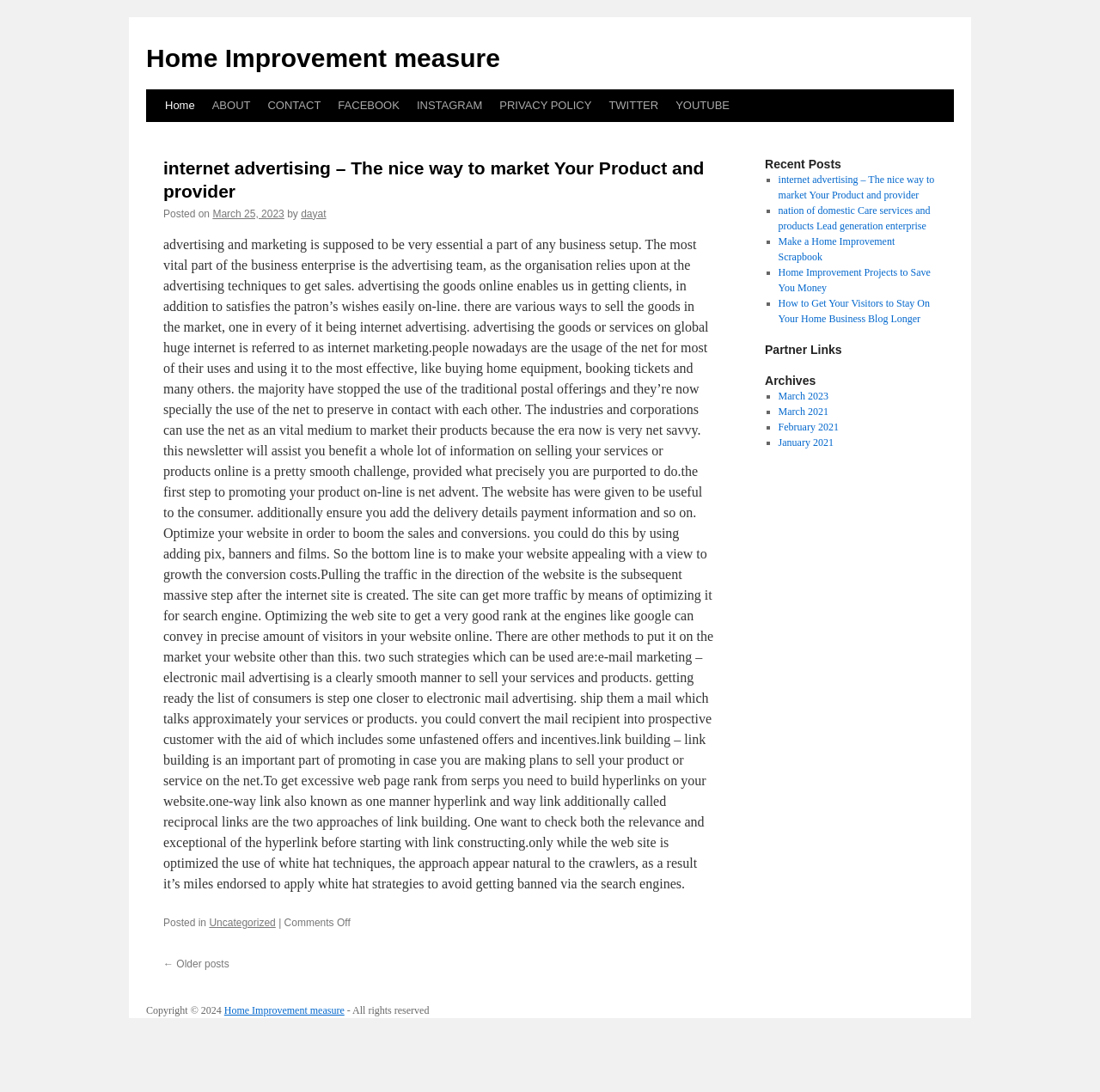Answer briefly with one word or phrase:
What is the copyright year mentioned at the bottom?

2024